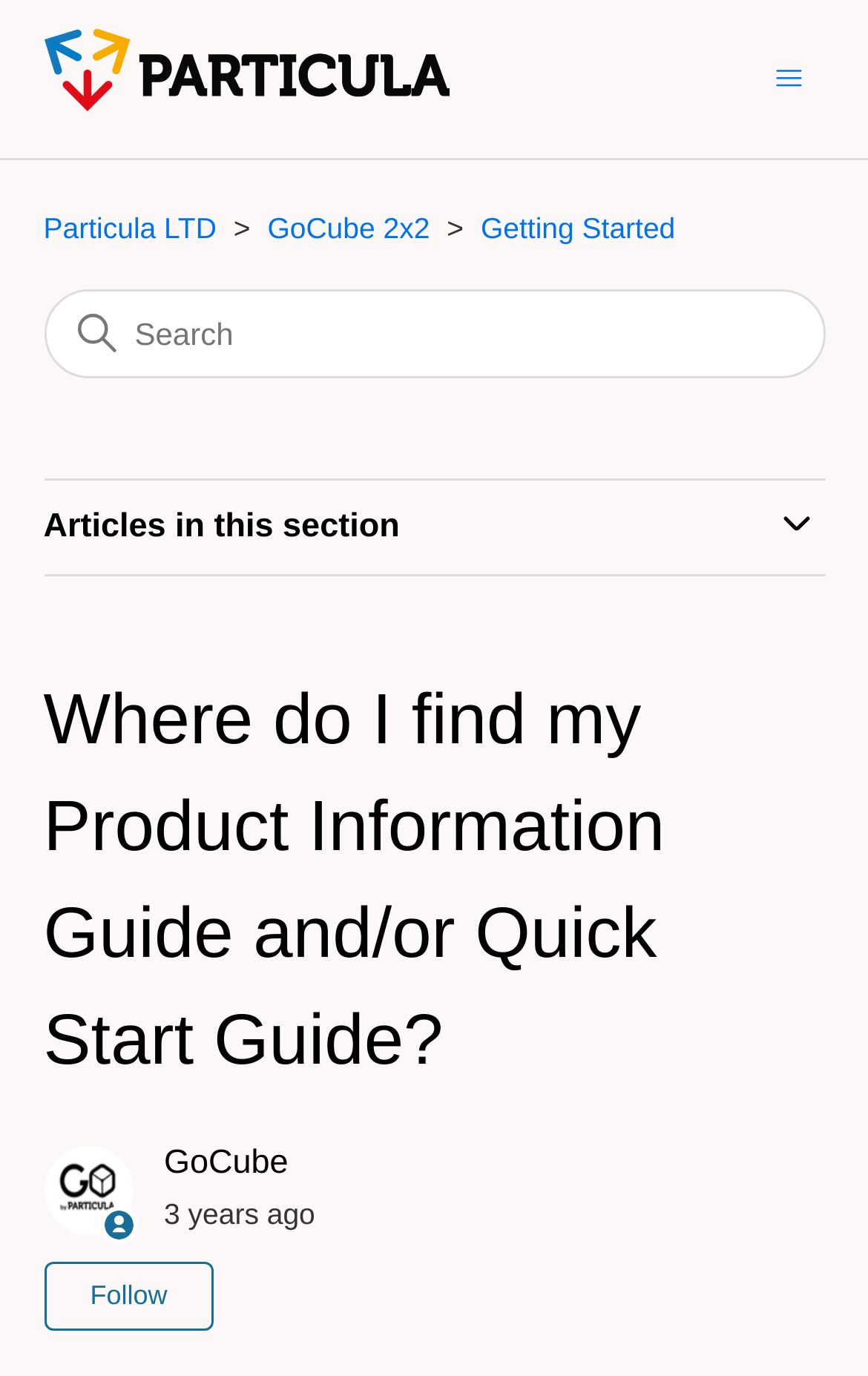Give a concise answer using one word or a phrase to the following question:
What is the name of the product?

GoCube 2x2